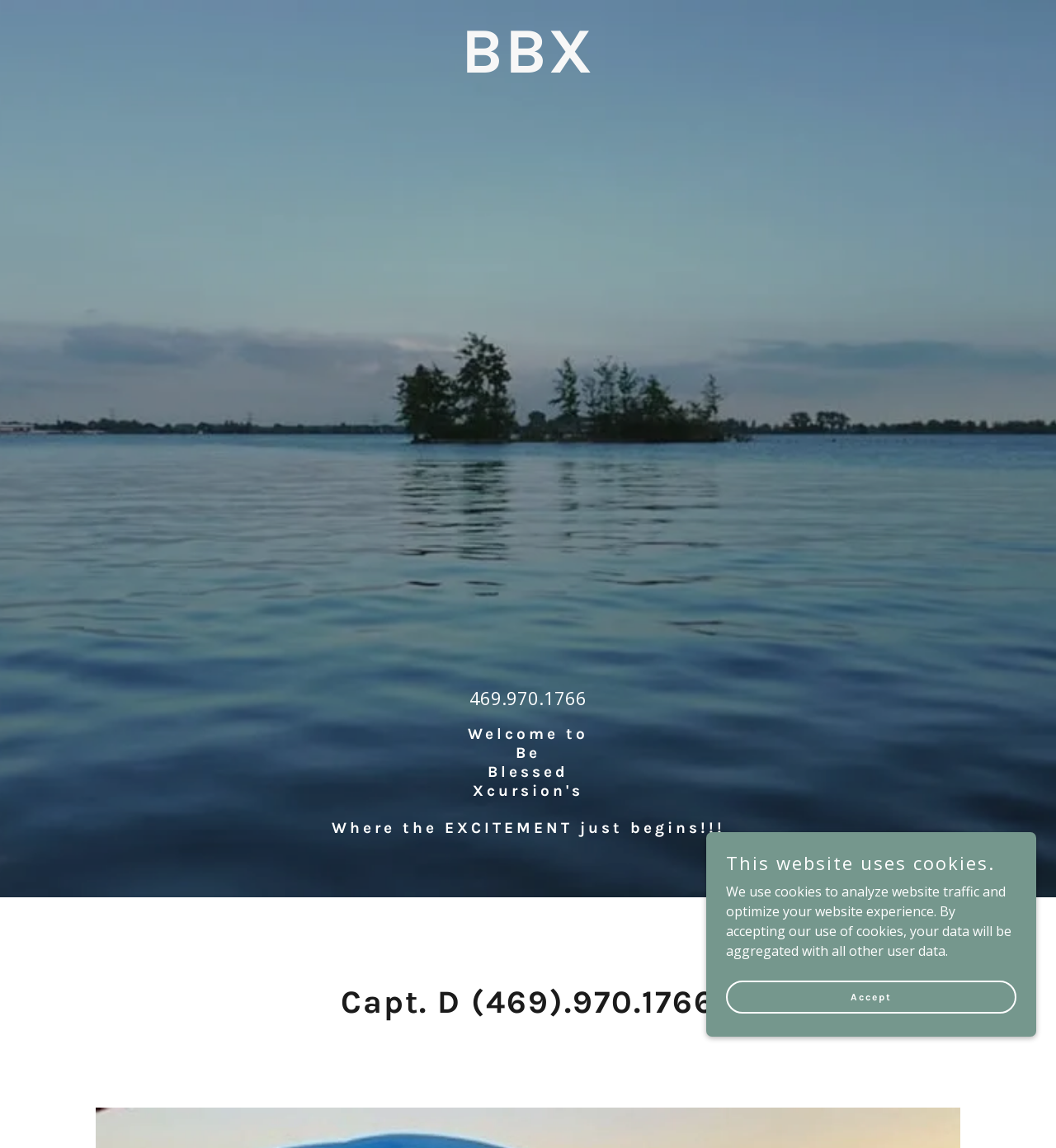What is the phone number to contact?
Based on the content of the image, thoroughly explain and answer the question.

I found a link with the text '469.970.1766' on the webpage, which suggests that it is a phone number to contact. This link is located near the top of the webpage, and it is also mentioned in a heading as 'Capt. D (469).970.1766'.